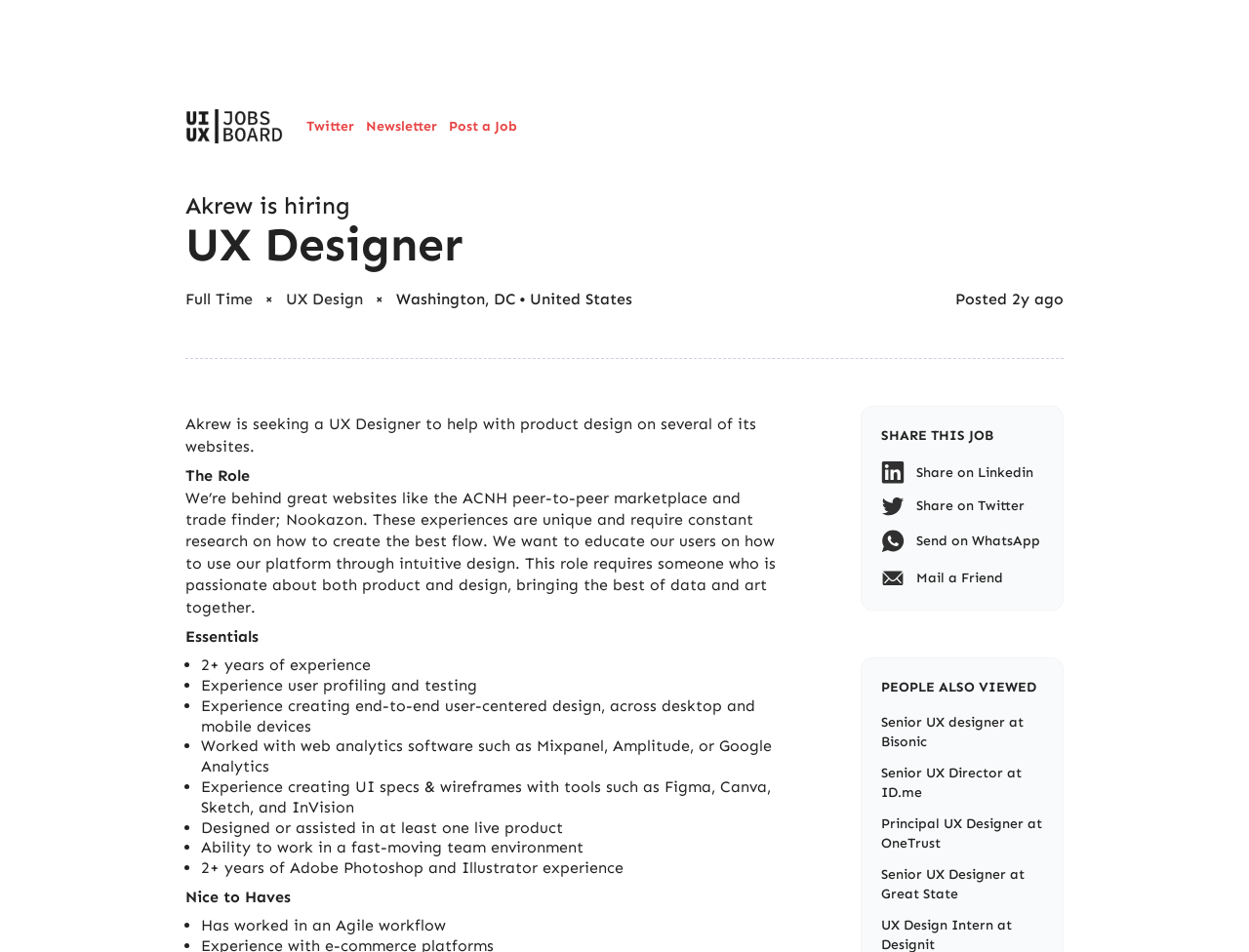Identify the bounding box coordinates for the region to click in order to carry out this instruction: "Post a Job". Provide the coordinates using four float numbers between 0 and 1, formatted as [left, top, right, bottom].

[0.359, 0.123, 0.414, 0.143]